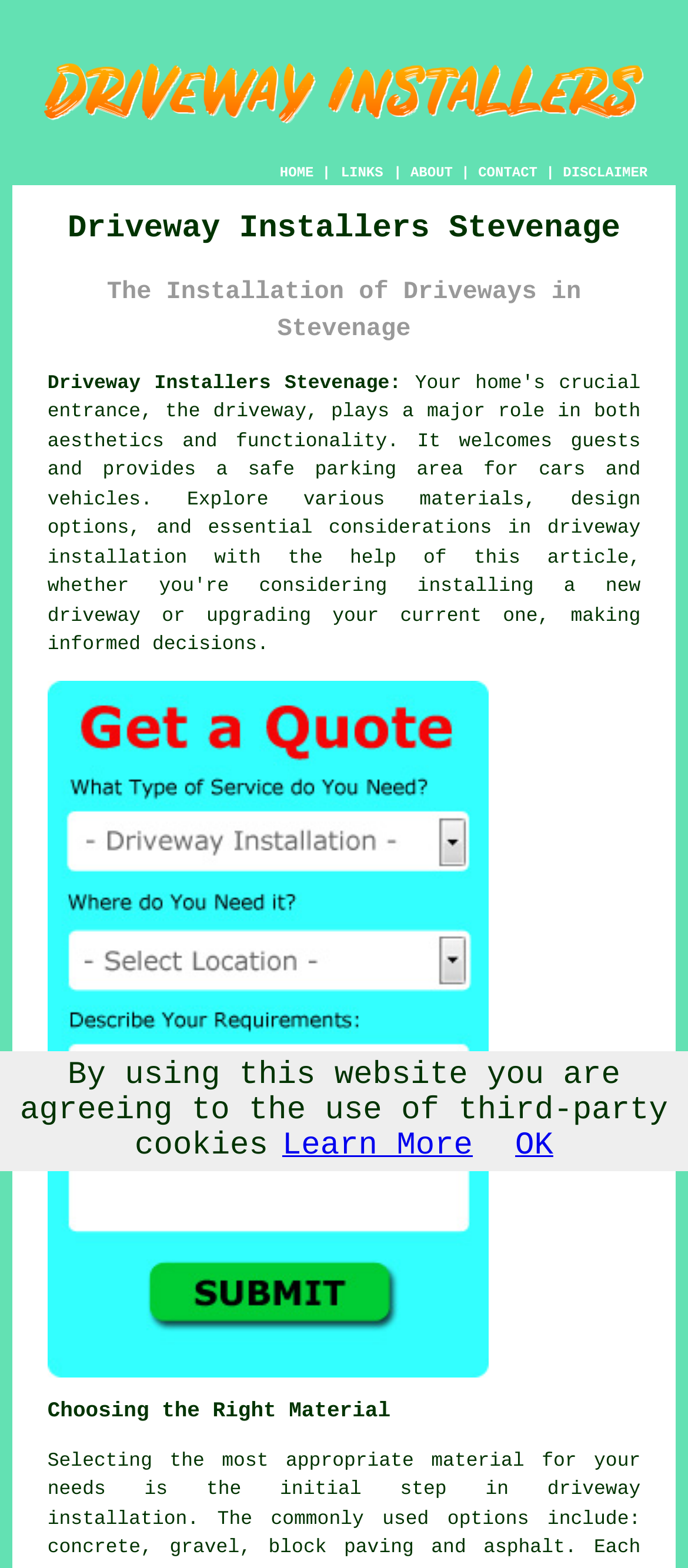Please determine the bounding box coordinates of the element's region to click in order to carry out the following instruction: "Click the CONTACT link". The coordinates should be four float numbers between 0 and 1, i.e., [left, top, right, bottom].

[0.695, 0.106, 0.781, 0.116]